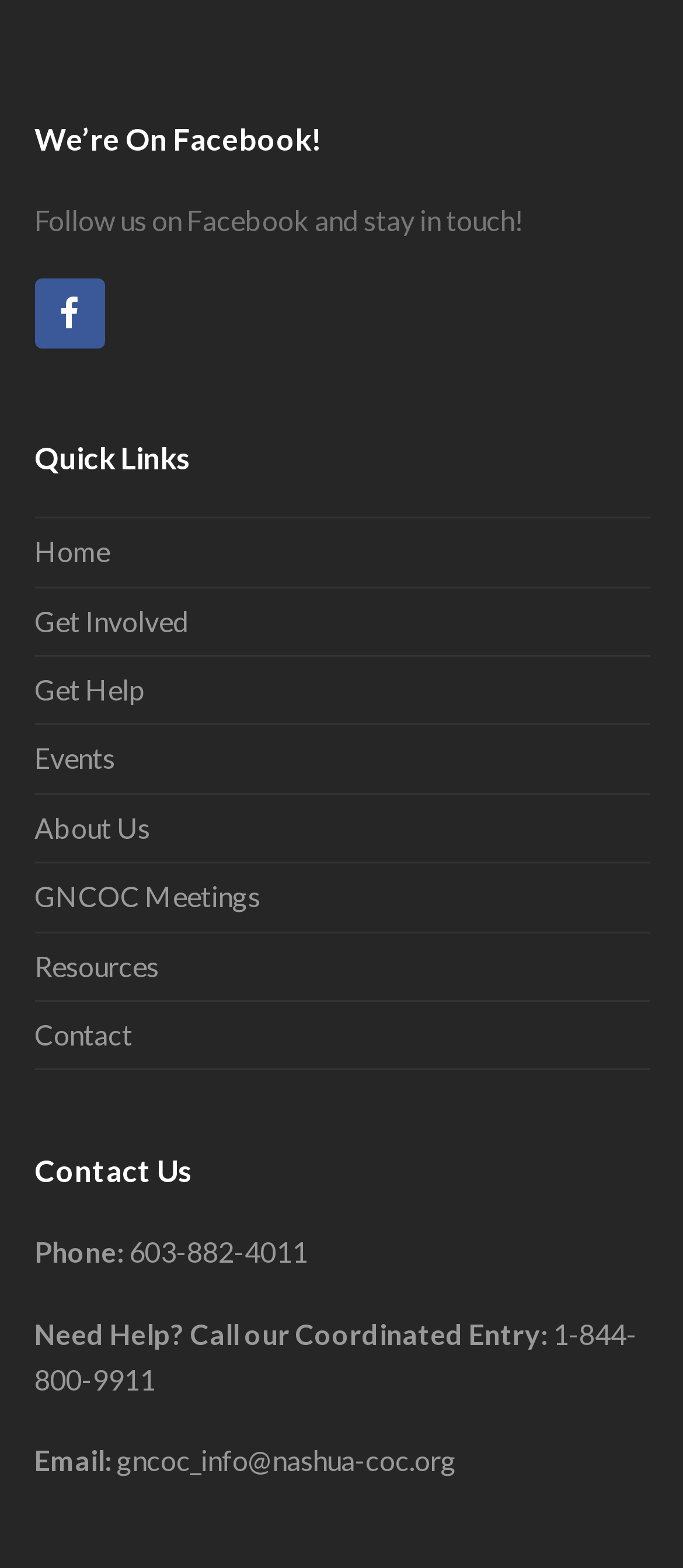Provide the bounding box coordinates for the UI element that is described as: "About Us".

[0.05, 0.517, 0.219, 0.538]